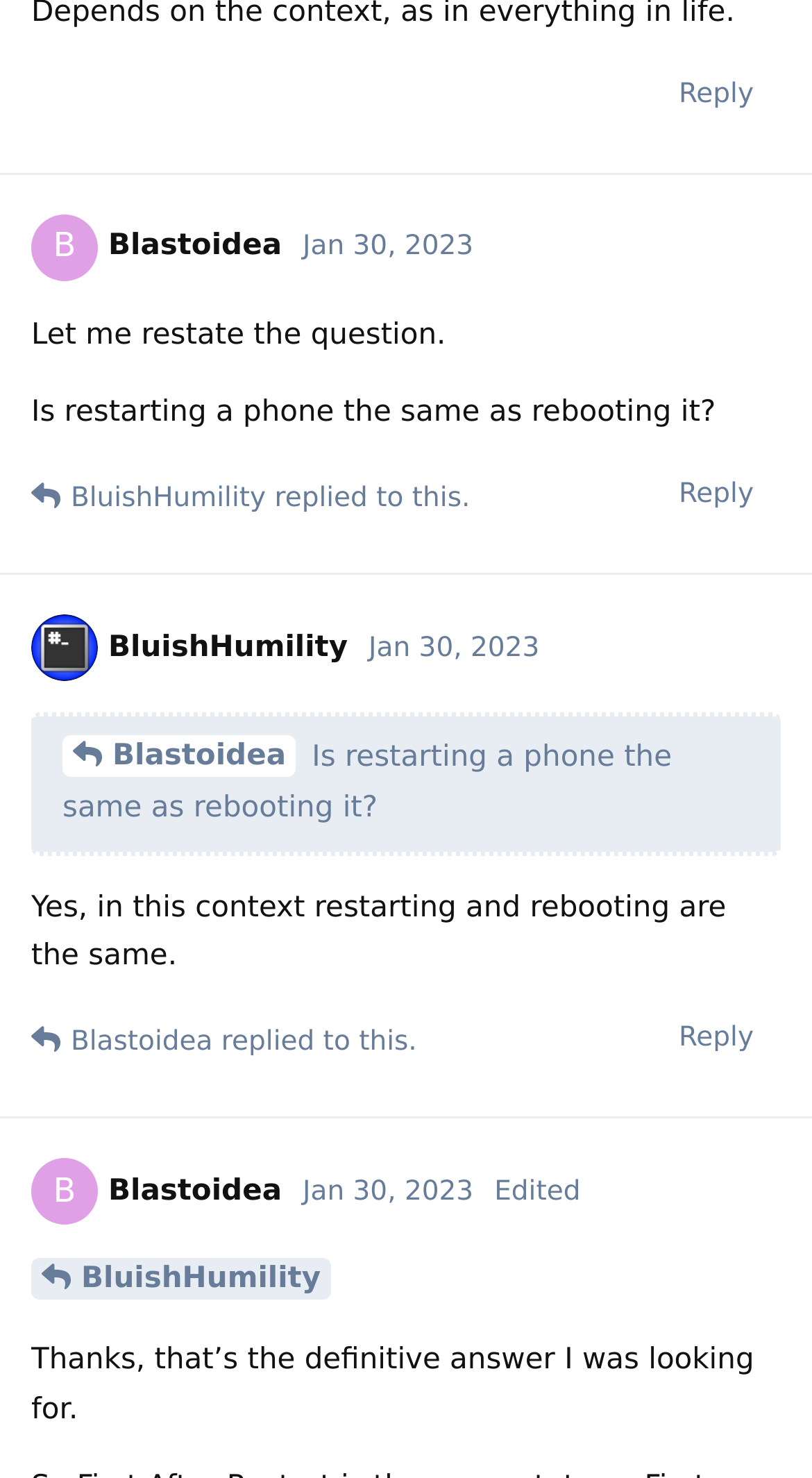Find the bounding box coordinates for the HTML element specified by: "Blastoidea".

[0.077, 0.498, 0.365, 0.526]